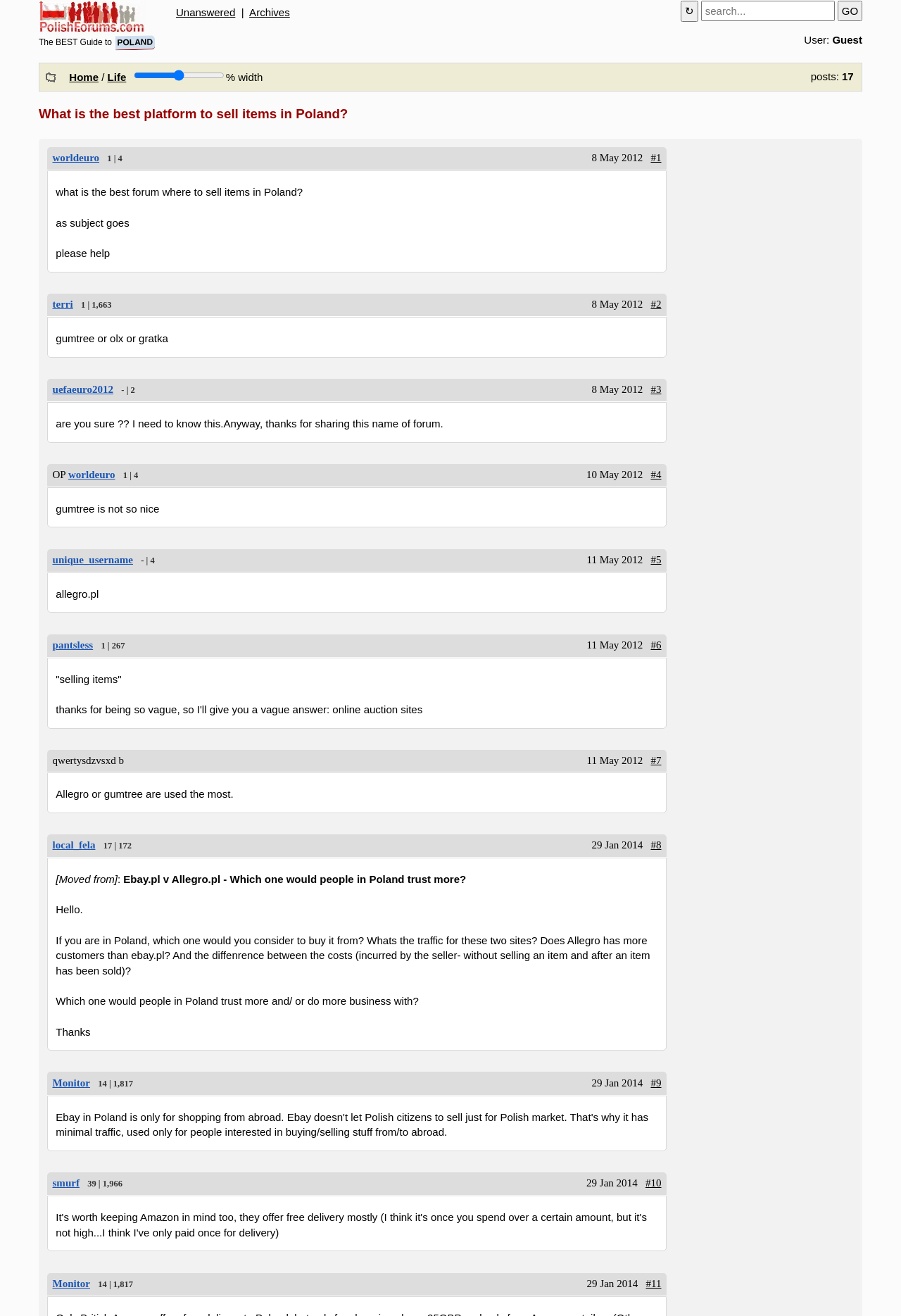How many posts does the user 'terri' have?
Examine the screenshot and reply with a single word or phrase.

1,663